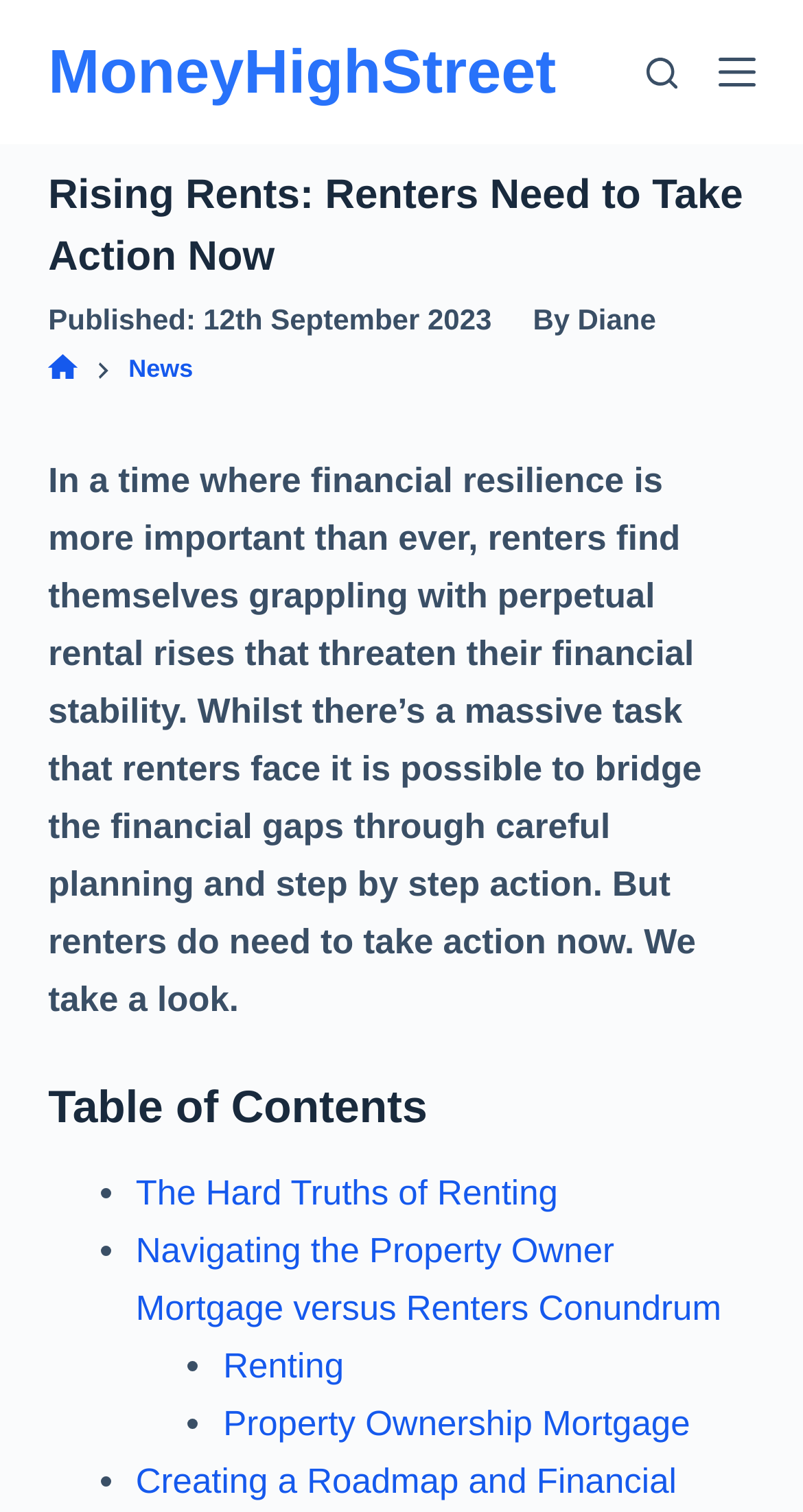Review the image closely and give a comprehensive answer to the question: What is the name of the website?

I determined the name of the website by looking at the link element with the text 'MoneyHighStreet' which is located at the top of the webpage, indicating it is the website's title.